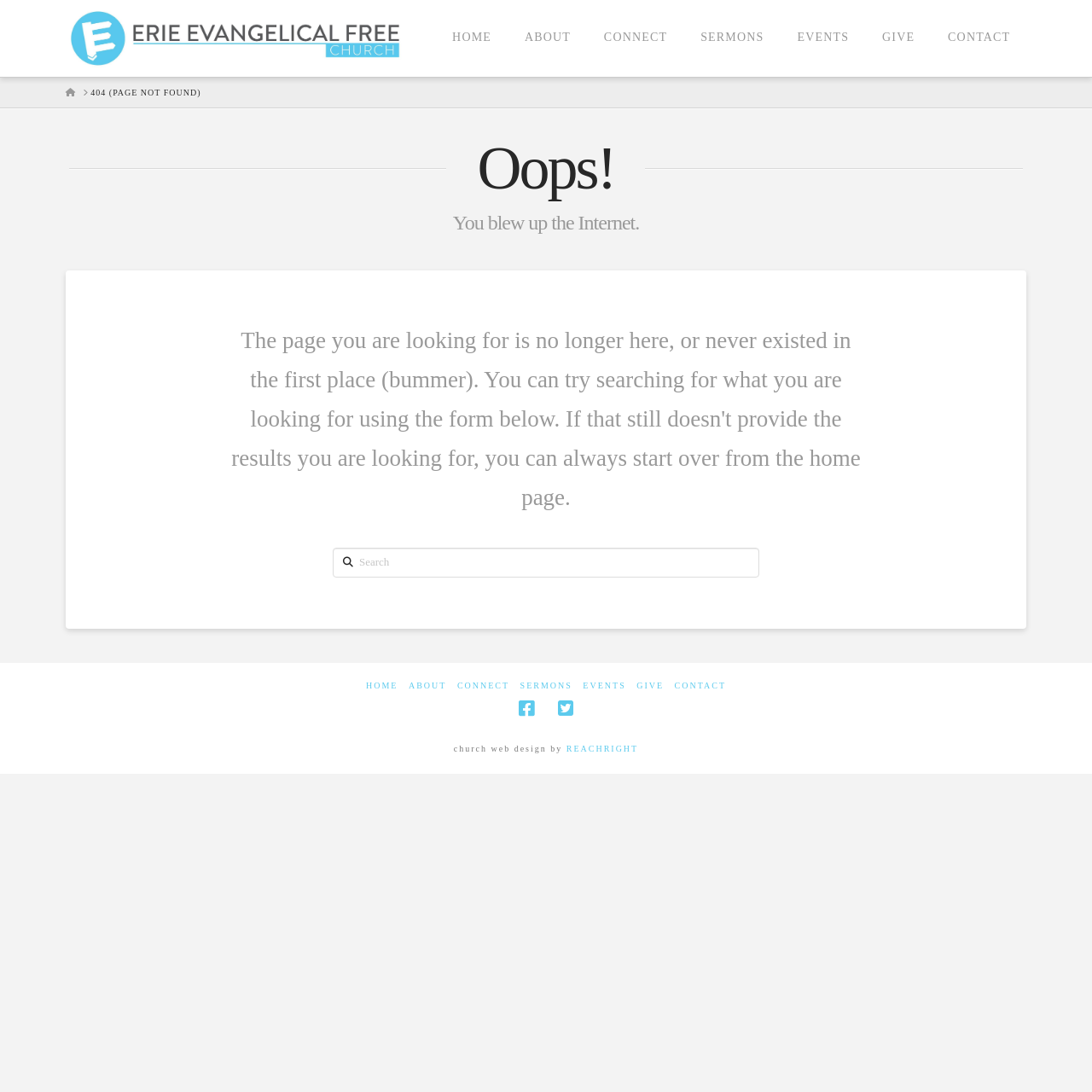Construct a comprehensive caption that outlines the webpage's structure and content.

This webpage is a 404 error page from the Erie Evangelical Free Church website. At the top left, there is a logo of the church, which is also a link to the church's homepage. Below the logo, there is a navigation menu with links to different sections of the website, including HOME, ABOUT, CONNECT, SERMONS, EVENTS, GIVE, and CONTACT.

Below the navigation menu, there is a breadcrumb navigation section that shows the current page as "404 (PAGE NOT FOUND)" with a link to the HOME page. The main content of the page is a heading that says "Oops!" followed by a paragraph of text that says "You blew up the Internet." 

On the right side of the main content, there is a search box with a label "Search" and a text input field. Below the main content, there is a footer section that contains links to the same sections as the navigation menu at the top, as well as links to the church's social media profiles on Facebook and Twitter. The footer also includes a credit line that says "church web design by REACHRIGHT".